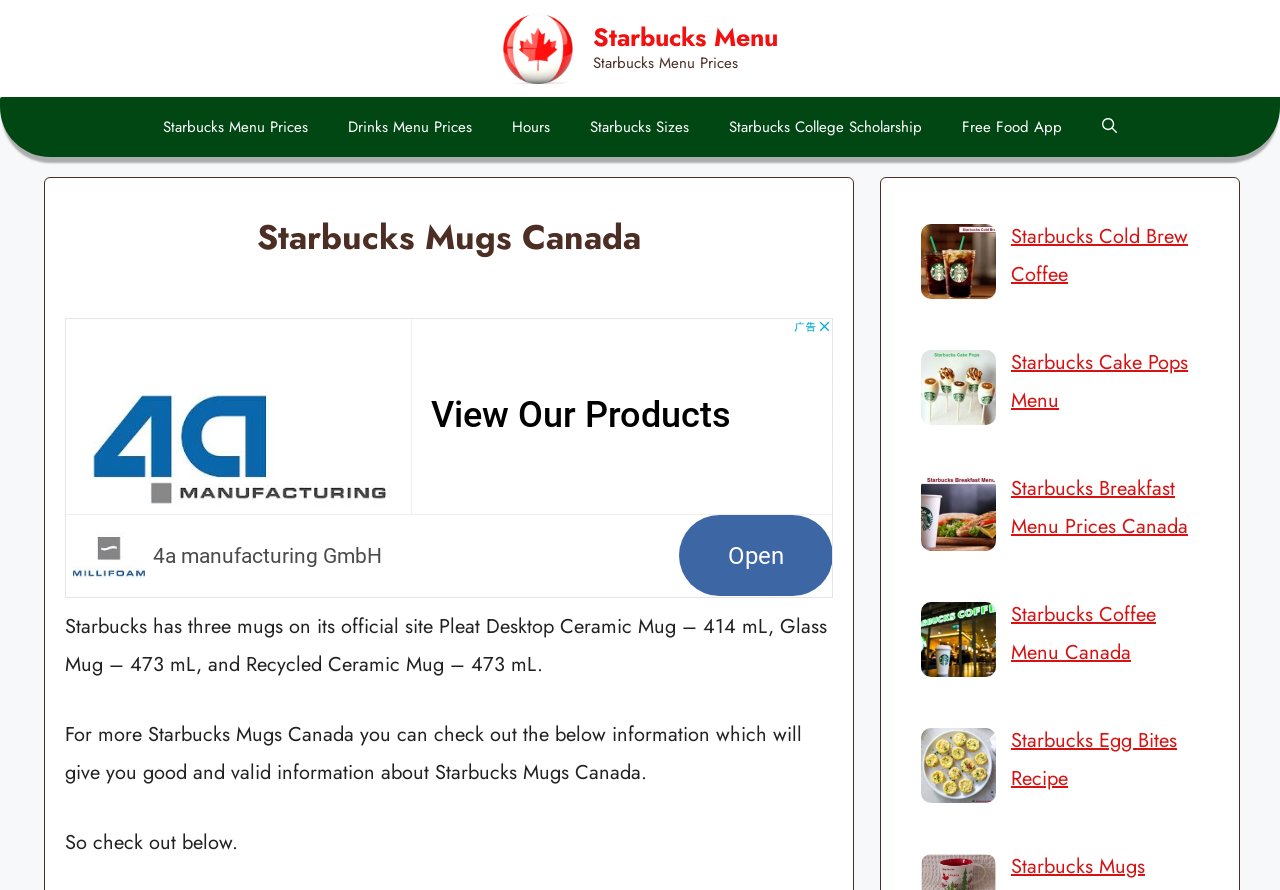Identify the title of the webpage and provide its text content.

Starbucks Mugs Canada